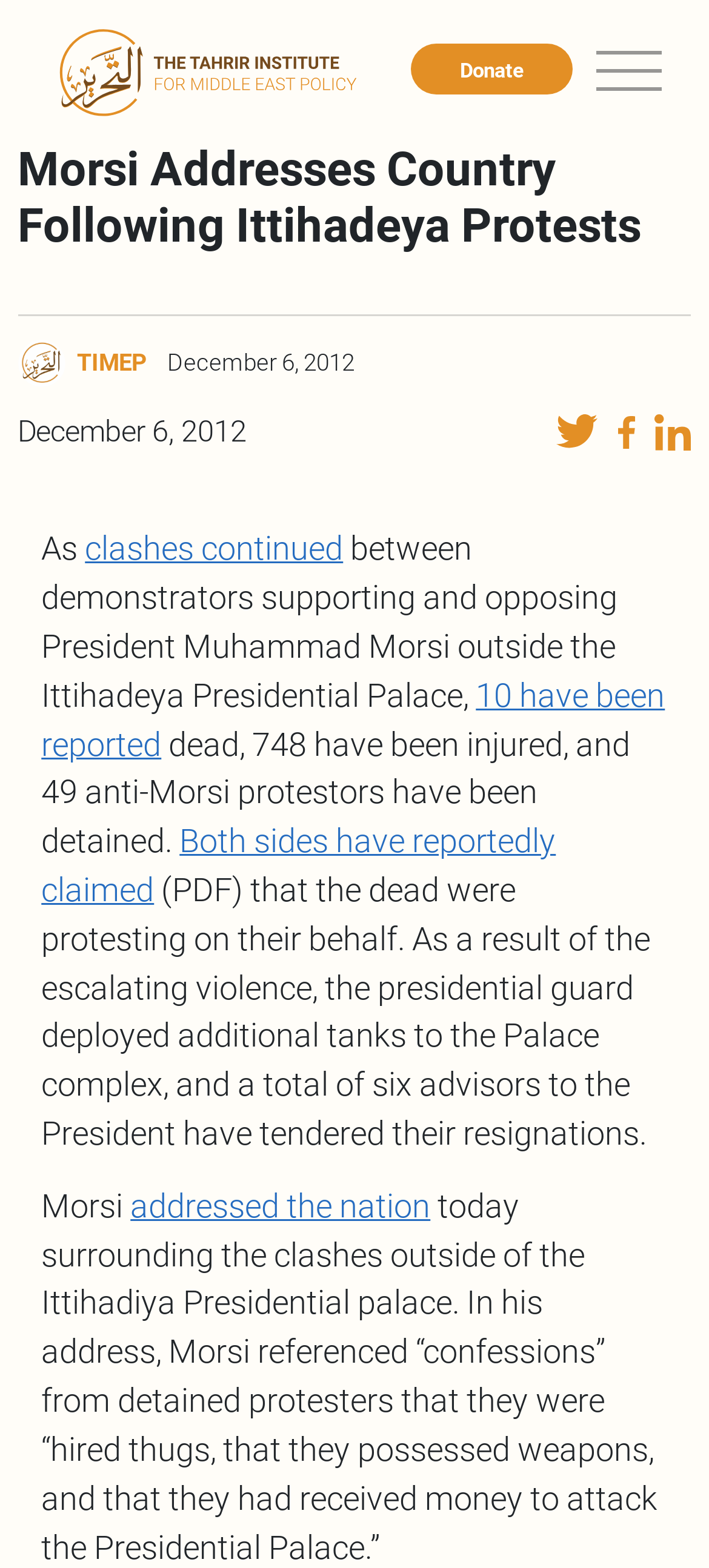Locate the bounding box coordinates of the element to click to perform the following action: 'Find a coach'. The coordinates should be given as four float values between 0 and 1, in the form of [left, top, right, bottom].

None